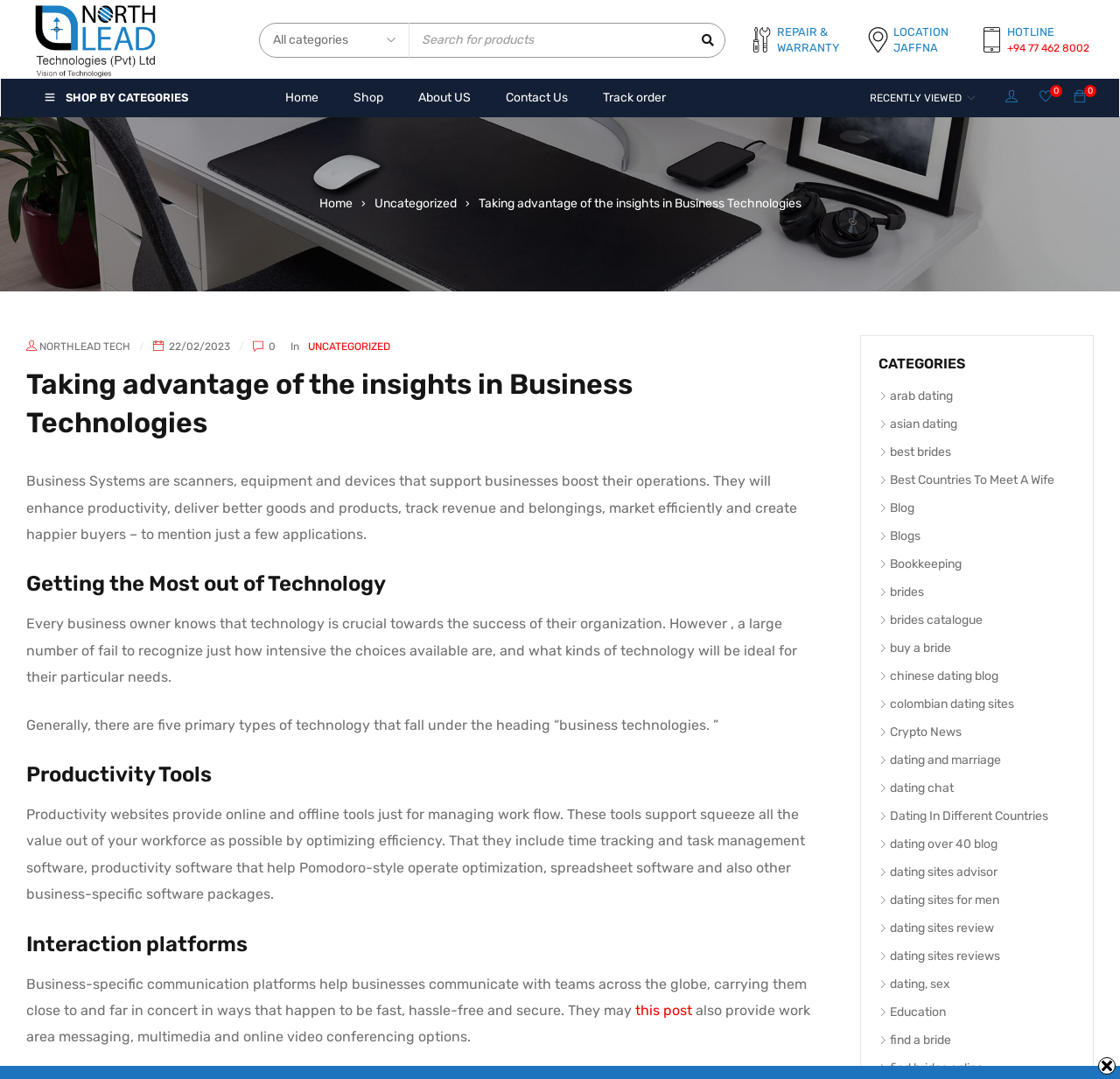What is the topic of the section with the heading 'Getting the Most out of Technology'?
Refer to the image and provide a detailed answer to the question.

I found this information by reading the static text on the webpage, which states that 'Every business owner knows that technology is crucial towards the success of their organization. However, a large number of fail to recognize just how intensive the choices available are, and what kinds of technology will be ideal for their particular needs.'